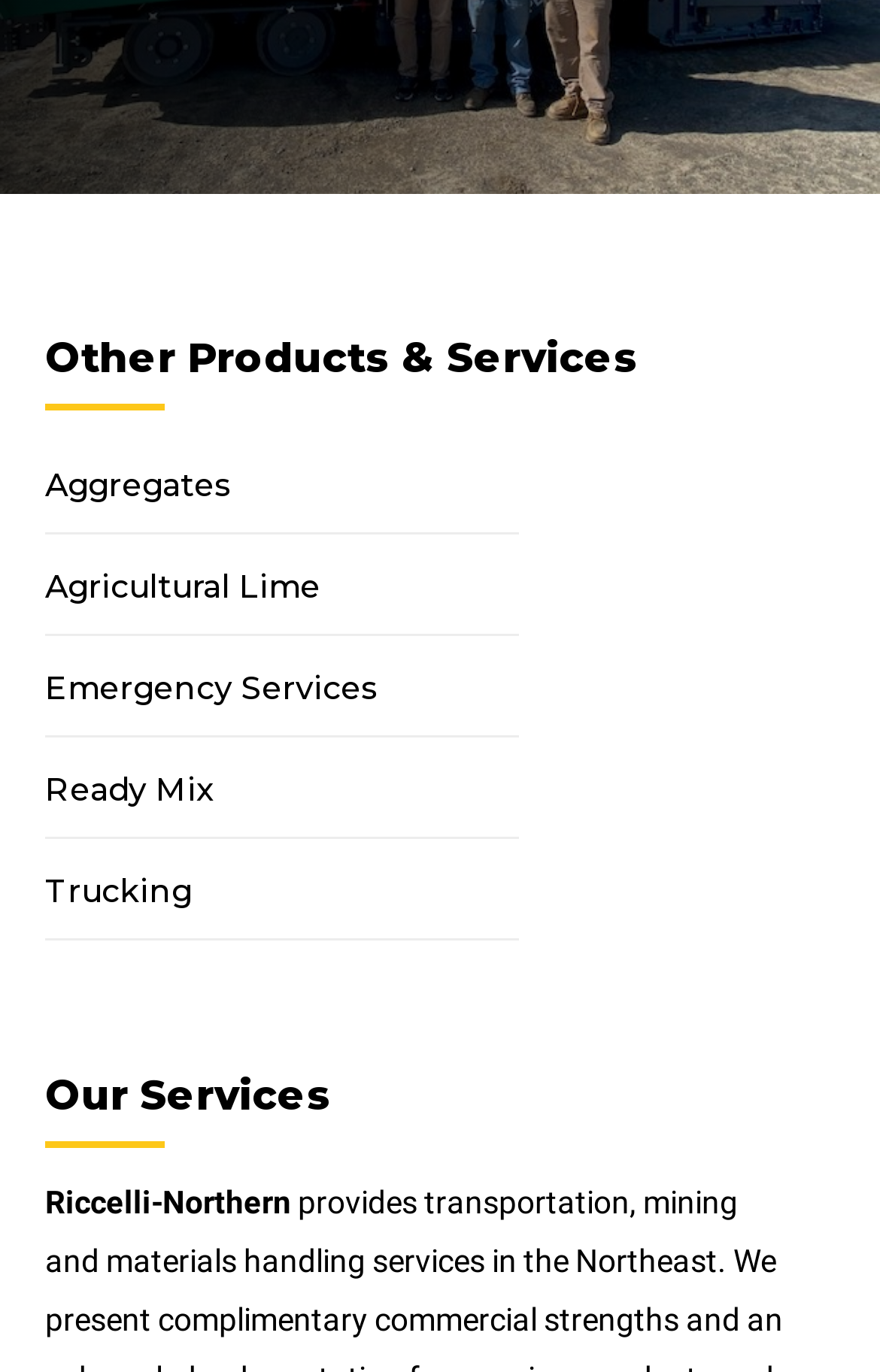Give the bounding box coordinates for this UI element: "Trucking". The coordinates should be four float numbers between 0 and 1, arranged as [left, top, right, bottom].

[0.051, 0.634, 0.218, 0.664]